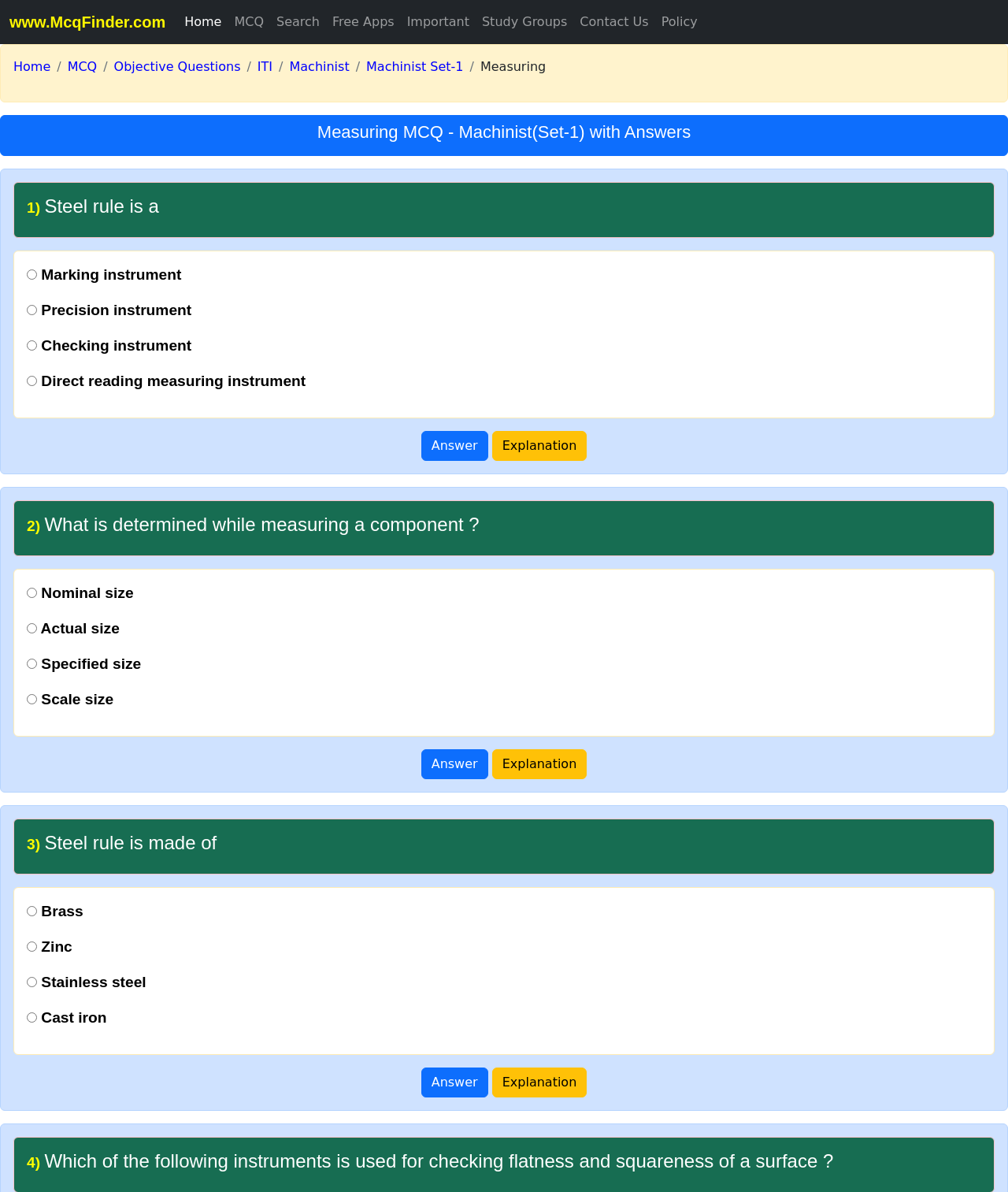Provide a brief response using a word or short phrase to this question:
What is the category of the MCQ set?

Machinist